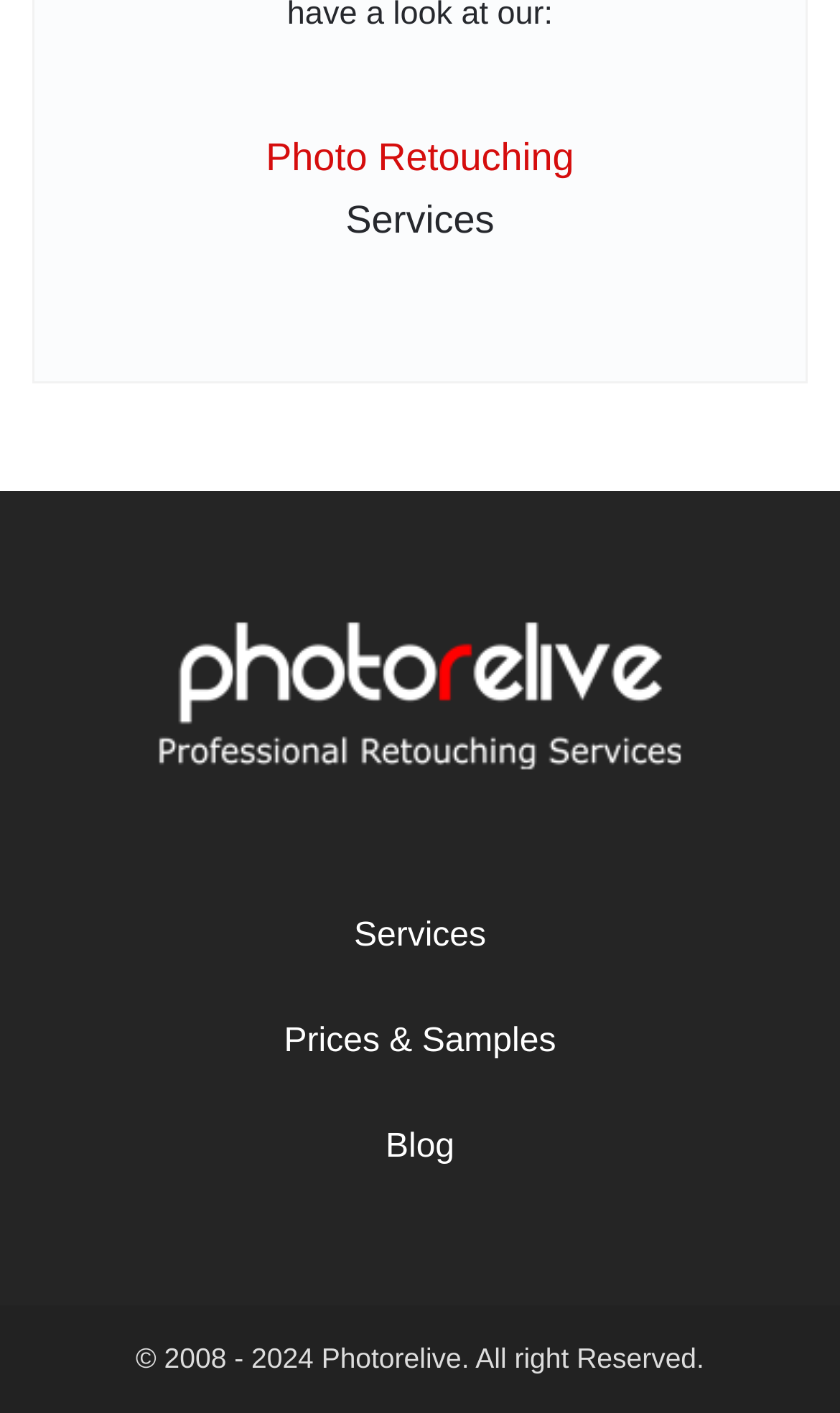Determine the bounding box for the UI element described here: "Services".

[0.421, 0.645, 0.579, 0.682]